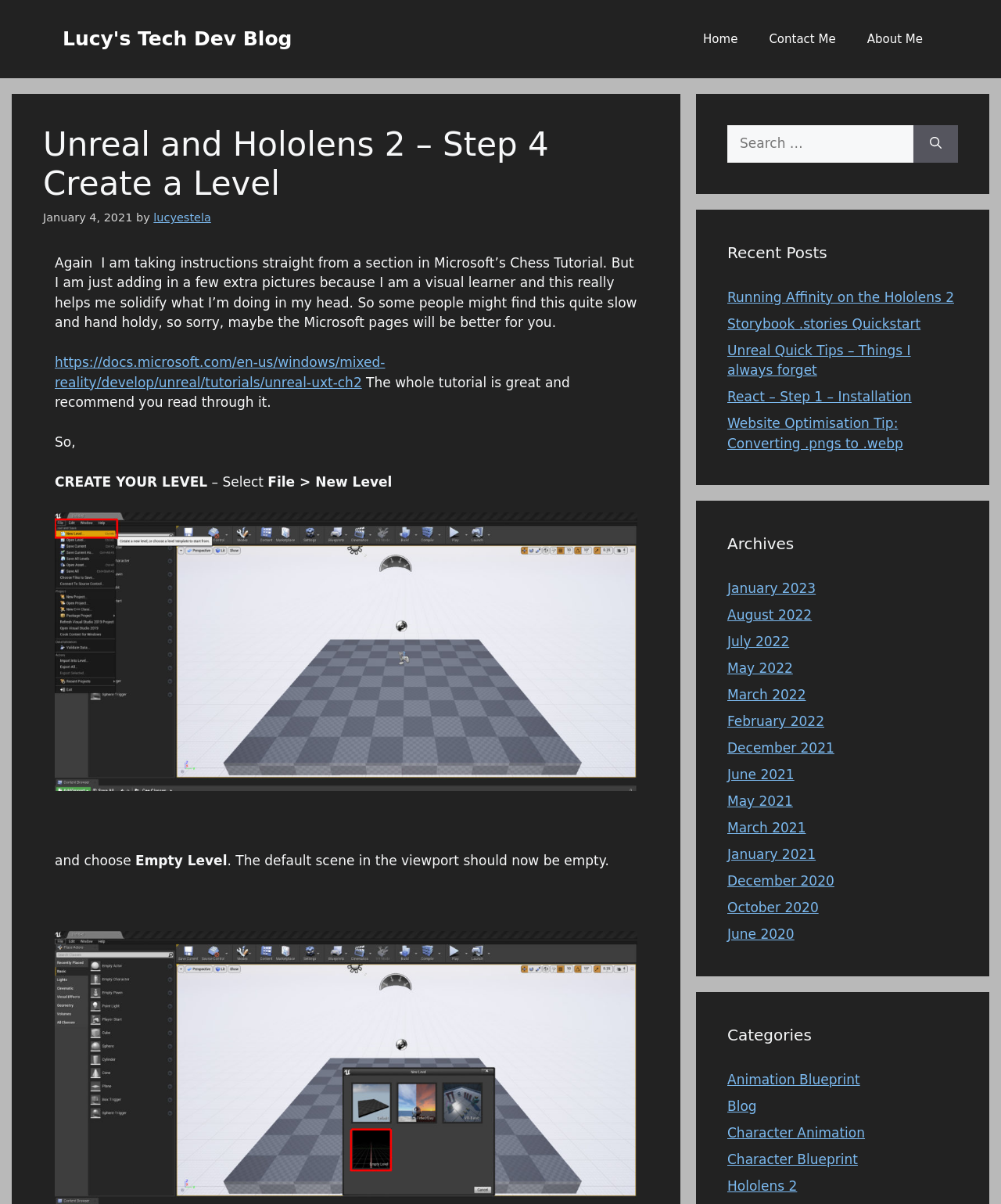What is the category of the post 'Running Affinity on the Hololens 2'?
Kindly give a detailed and elaborate answer to the question.

The category of the post 'Running Affinity on the Hololens 2' can be inferred from the link 'Hololens 2' which is located in the 'Categories' section, suggesting that the post is related to Hololens 2.